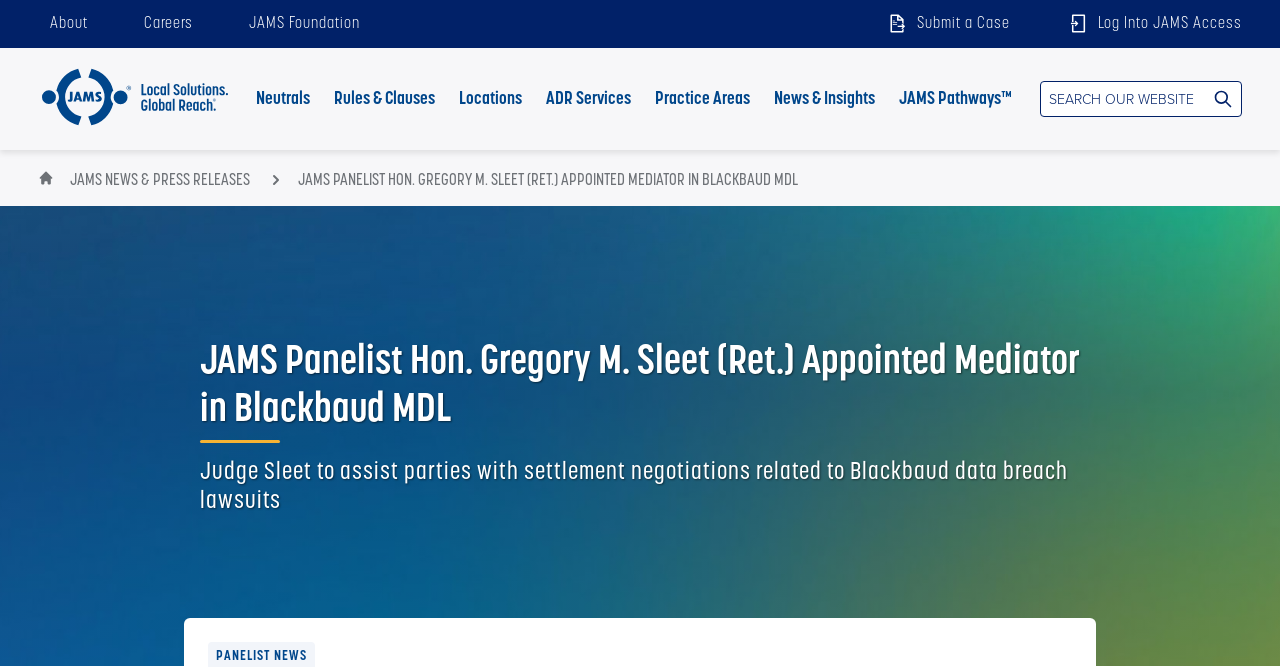Find the bounding box of the UI element described as follows: "JAMS News & Press Releases".

[0.055, 0.259, 0.195, 0.283]